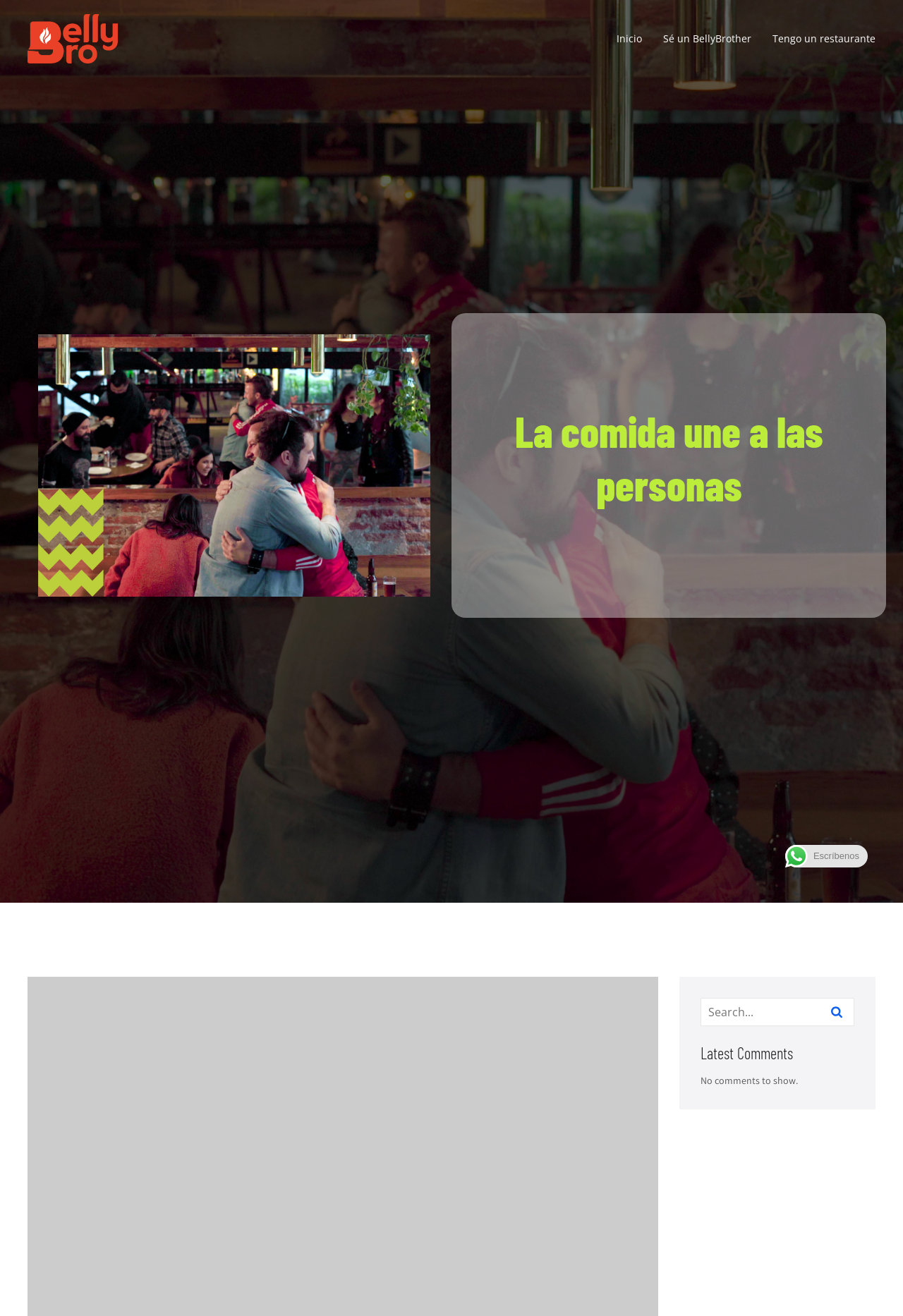What is the text on the top-left link?
Answer briefly with a single word or phrase based on the image.

Inicio